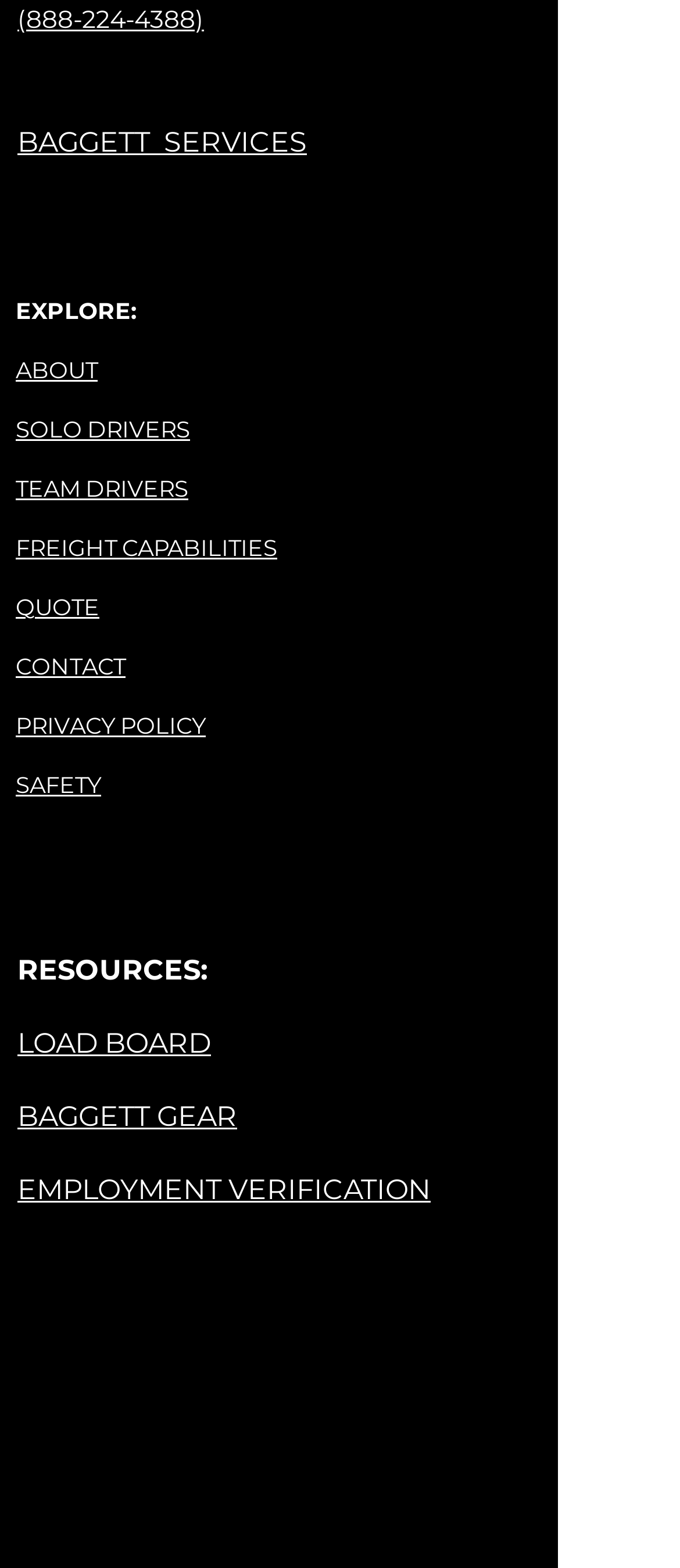Please specify the bounding box coordinates for the clickable region that will help you carry out the instruction: "Go to October 2023".

None